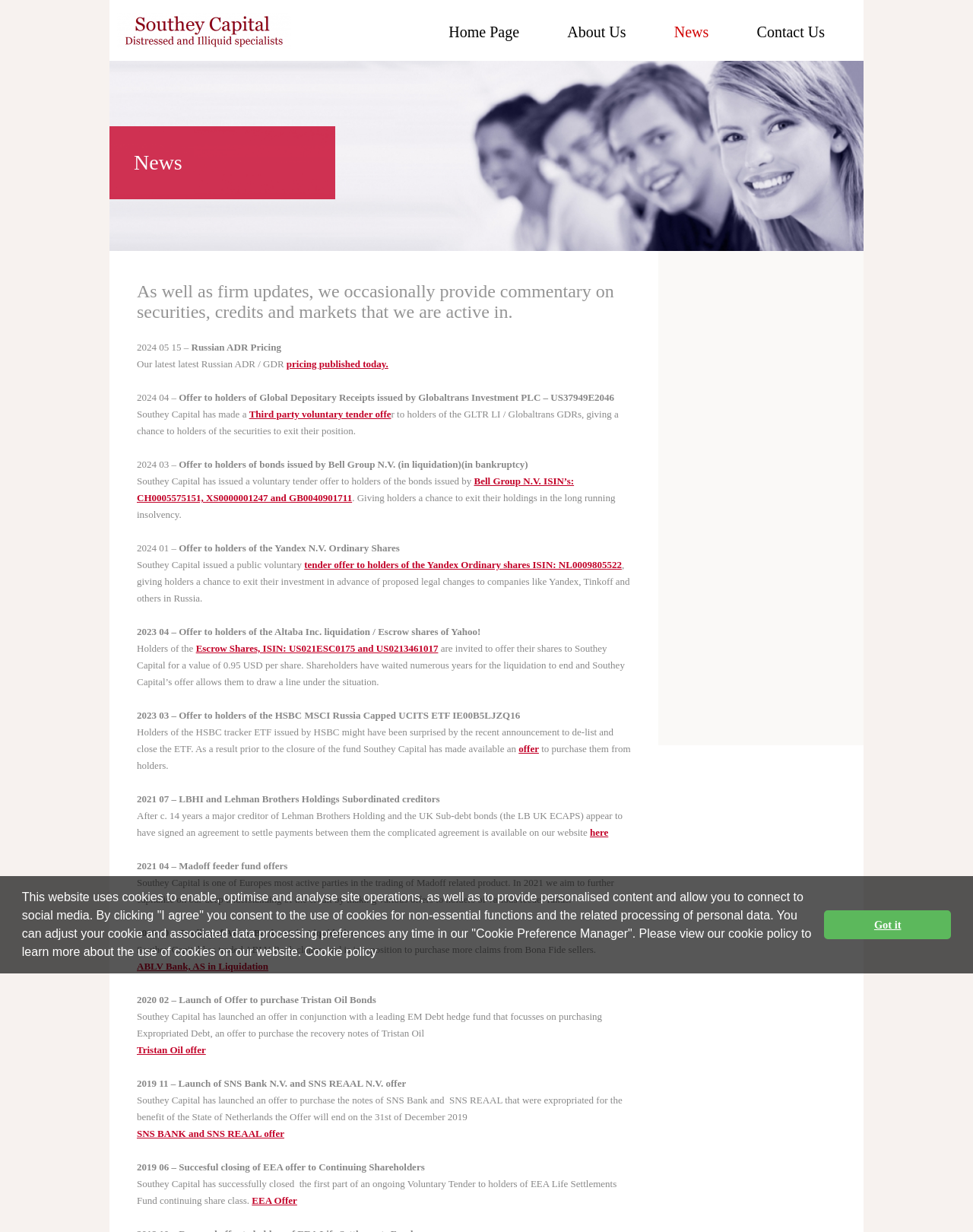Please find the bounding box coordinates of the element's region to be clicked to carry out this instruction: "Click the 'News' link".

[0.677, 0.013, 0.744, 0.039]